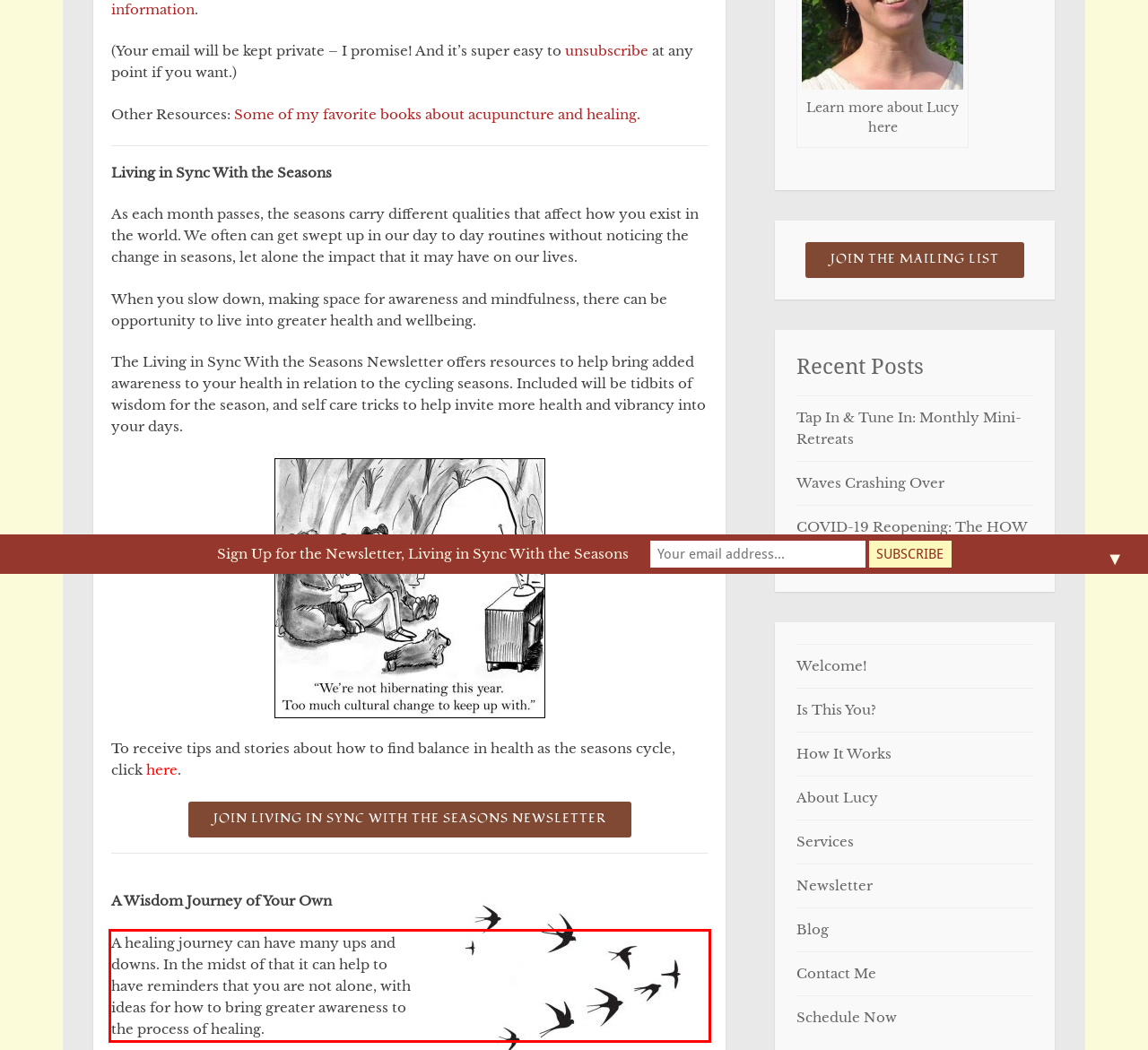You are presented with a webpage screenshot featuring a red bounding box. Perform OCR on the text inside the red bounding box and extract the content.

A healing journey can have many ups and downs. In the midst of that it can help to have reminders that you are not alone, with ideas for how to bring greater awareness to the process of healing.